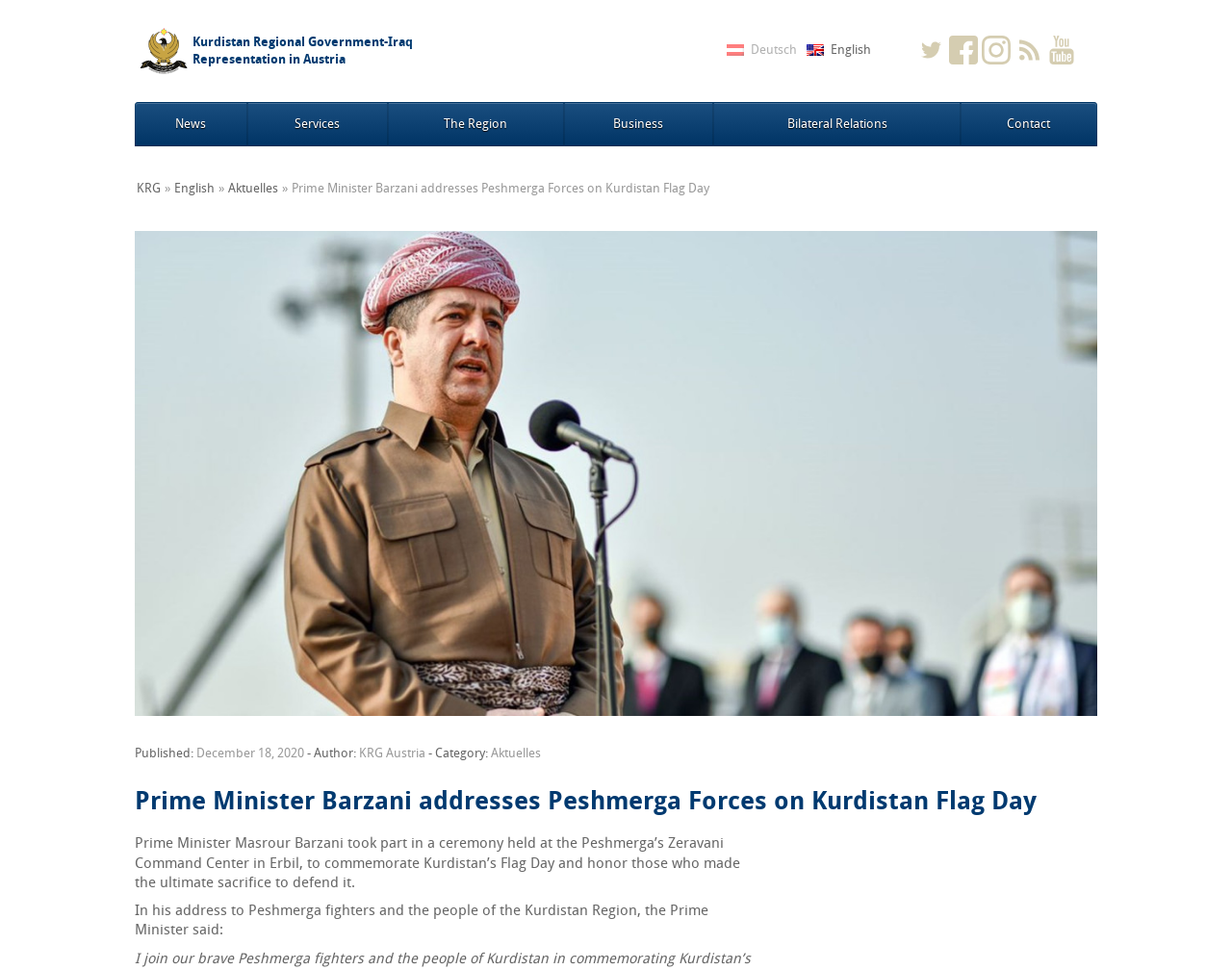Please pinpoint the bounding box coordinates for the region I should click to adhere to this instruction: "Read the news".

[0.109, 0.105, 0.201, 0.151]